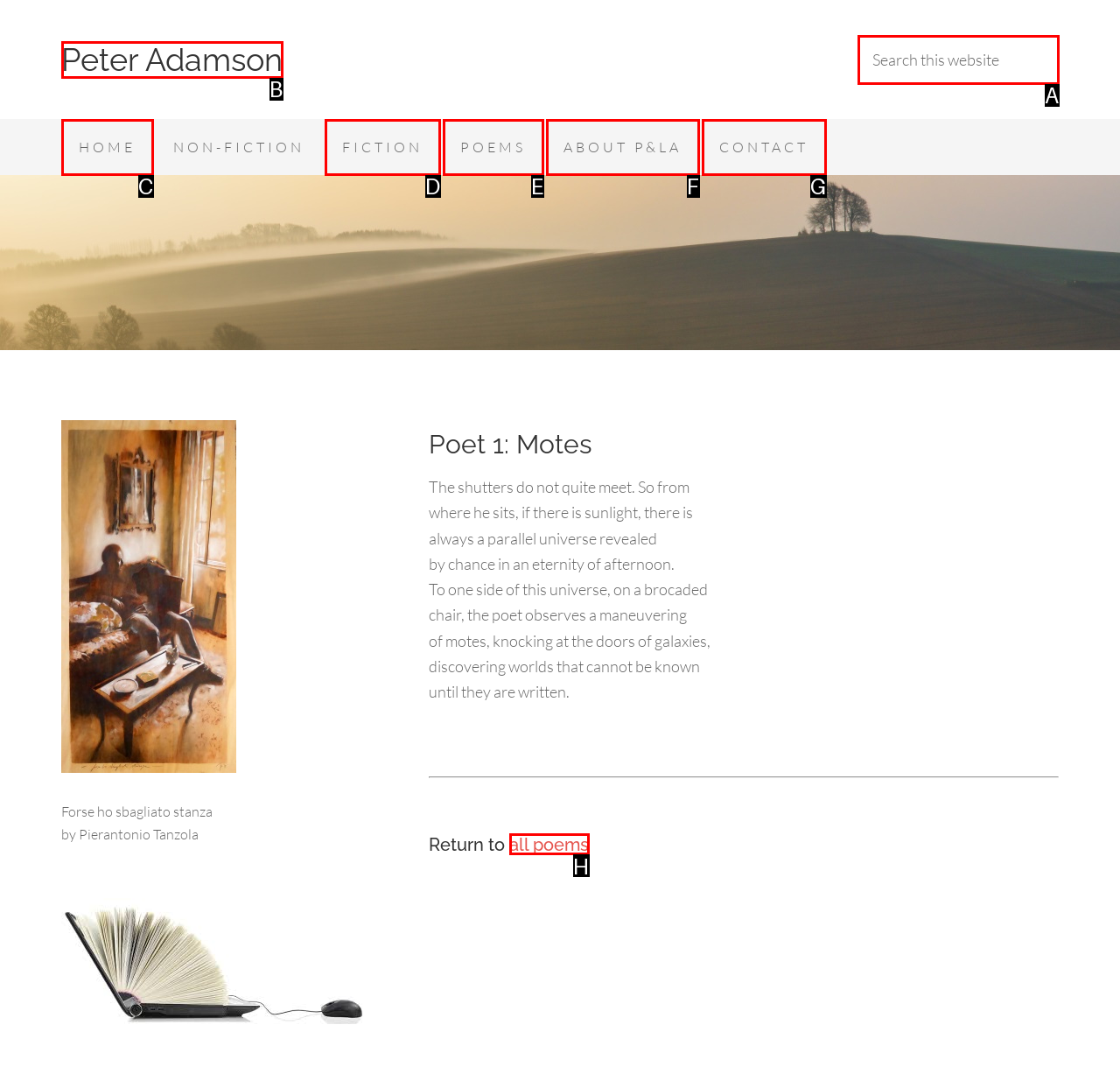Which UI element should you click on to achieve the following task: View all poems? Provide the letter of the correct option.

H